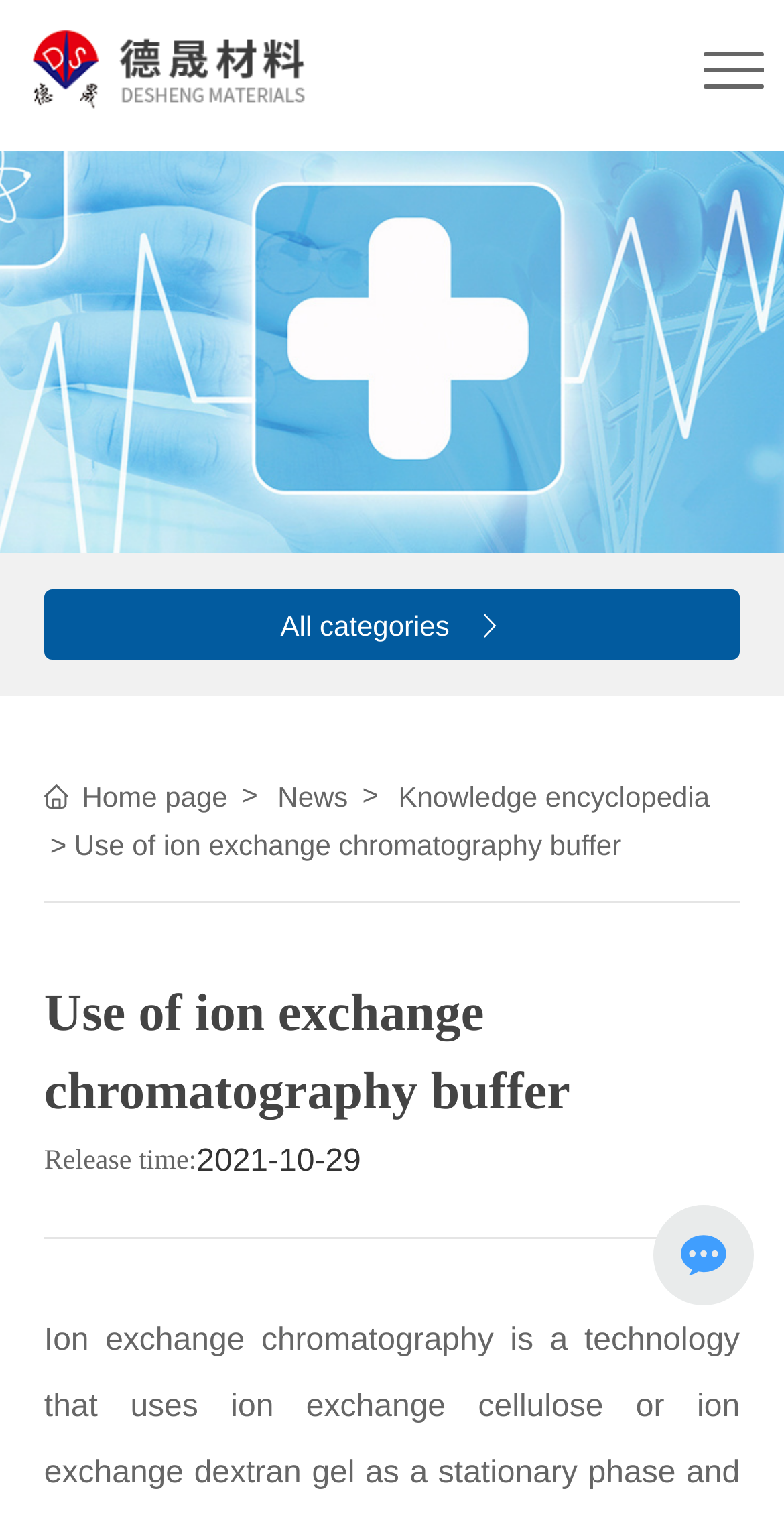What is the category of the current page?
Using the picture, provide a one-word or short phrase answer.

News